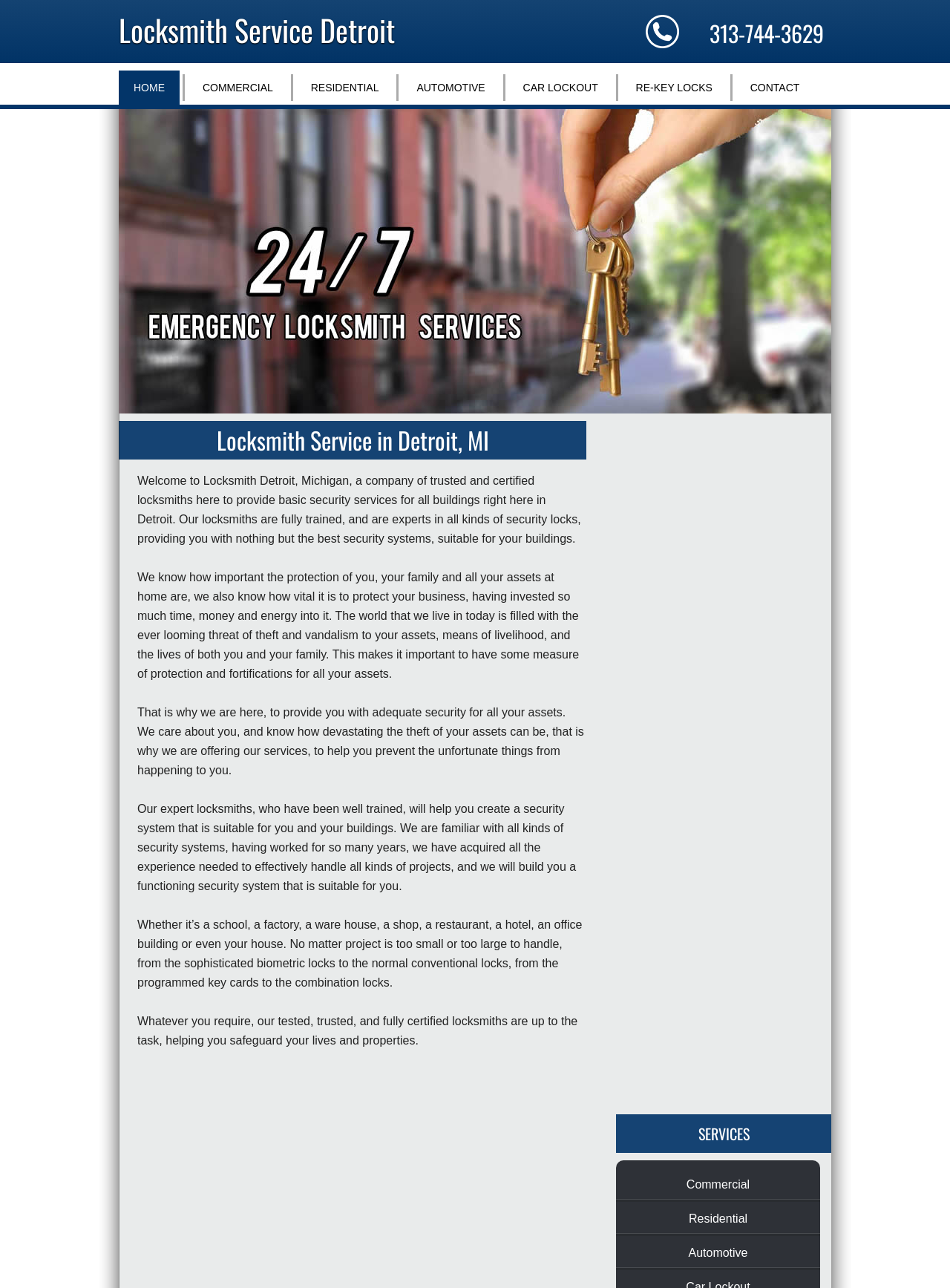What is the scope of the company's services?
Kindly answer the question with as much detail as you can.

The company's services are not limited to specific types of buildings, as indicated by the text on the webpage, which mentions that they provide services for schools, factories, warehouses, shops, restaurants, hotels, office buildings, and houses.